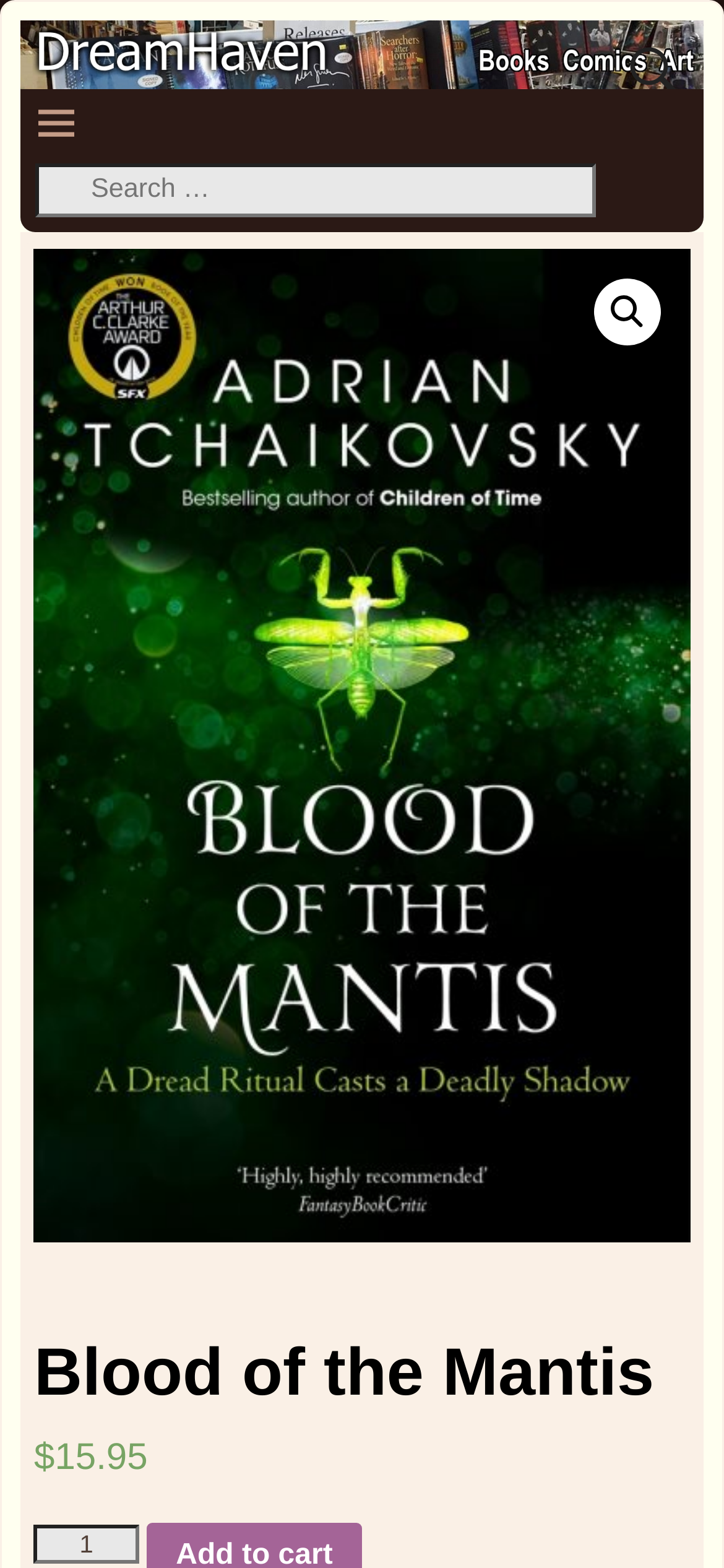Determine the bounding box coordinates of the UI element that matches the following description: "alt="🔍"". The coordinates should be four float numbers between 0 and 1 in the format [left, top, right, bottom].

[0.82, 0.177, 0.912, 0.22]